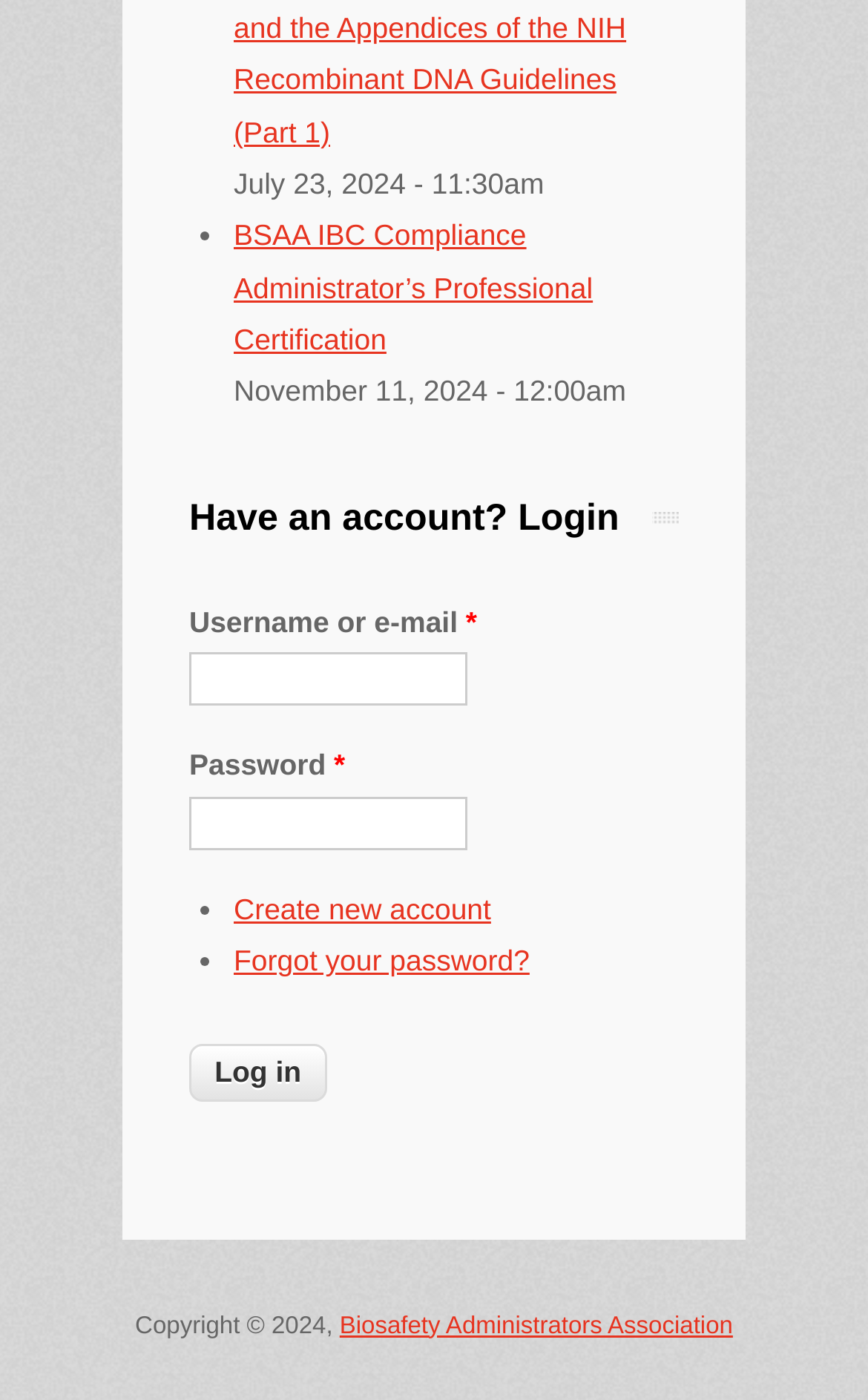How many links are available below the login form? Please answer the question using a single word or phrase based on the image.

2